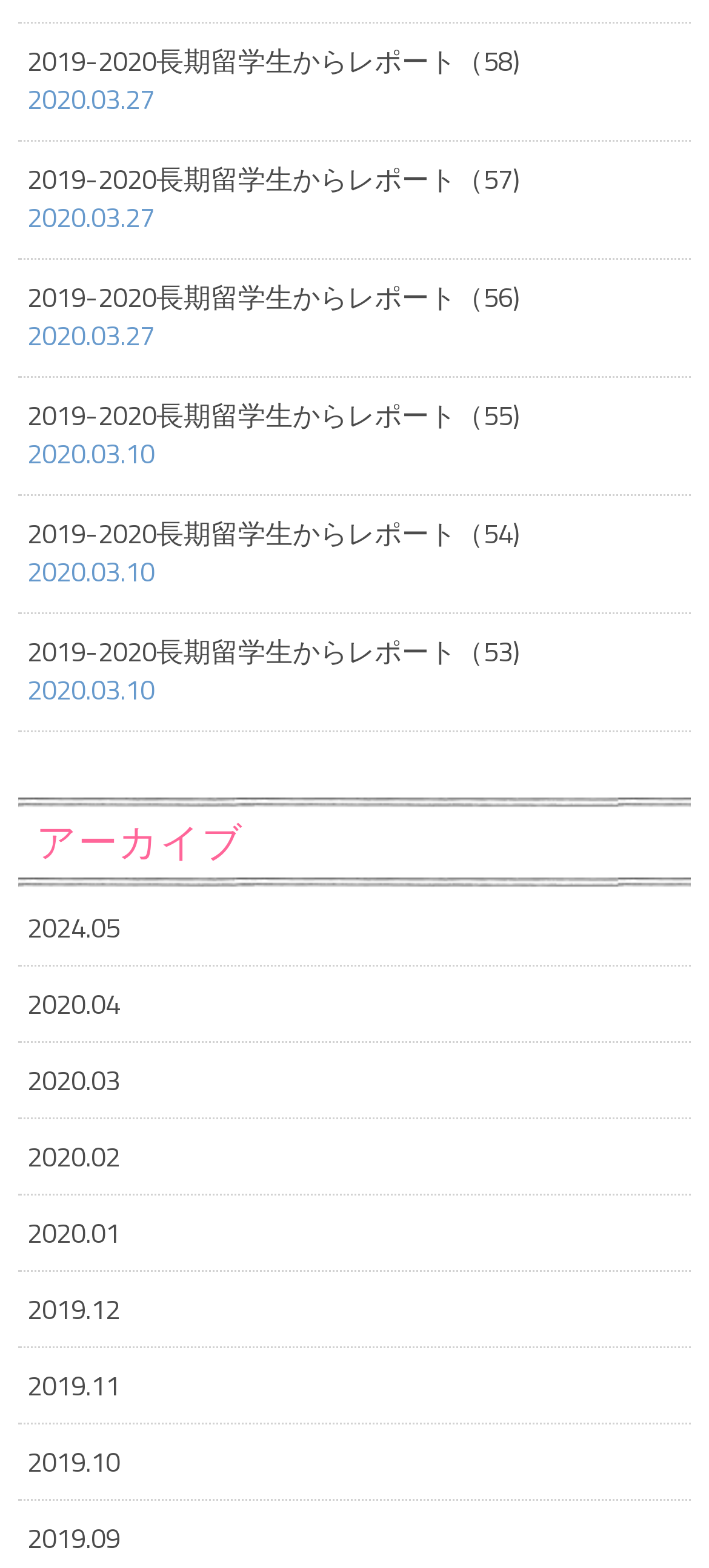Specify the bounding box coordinates of the element's area that should be clicked to execute the given instruction: "view March 2020 reports". The coordinates should be four float numbers between 0 and 1, i.e., [left, top, right, bottom].

[0.026, 0.665, 0.974, 0.714]